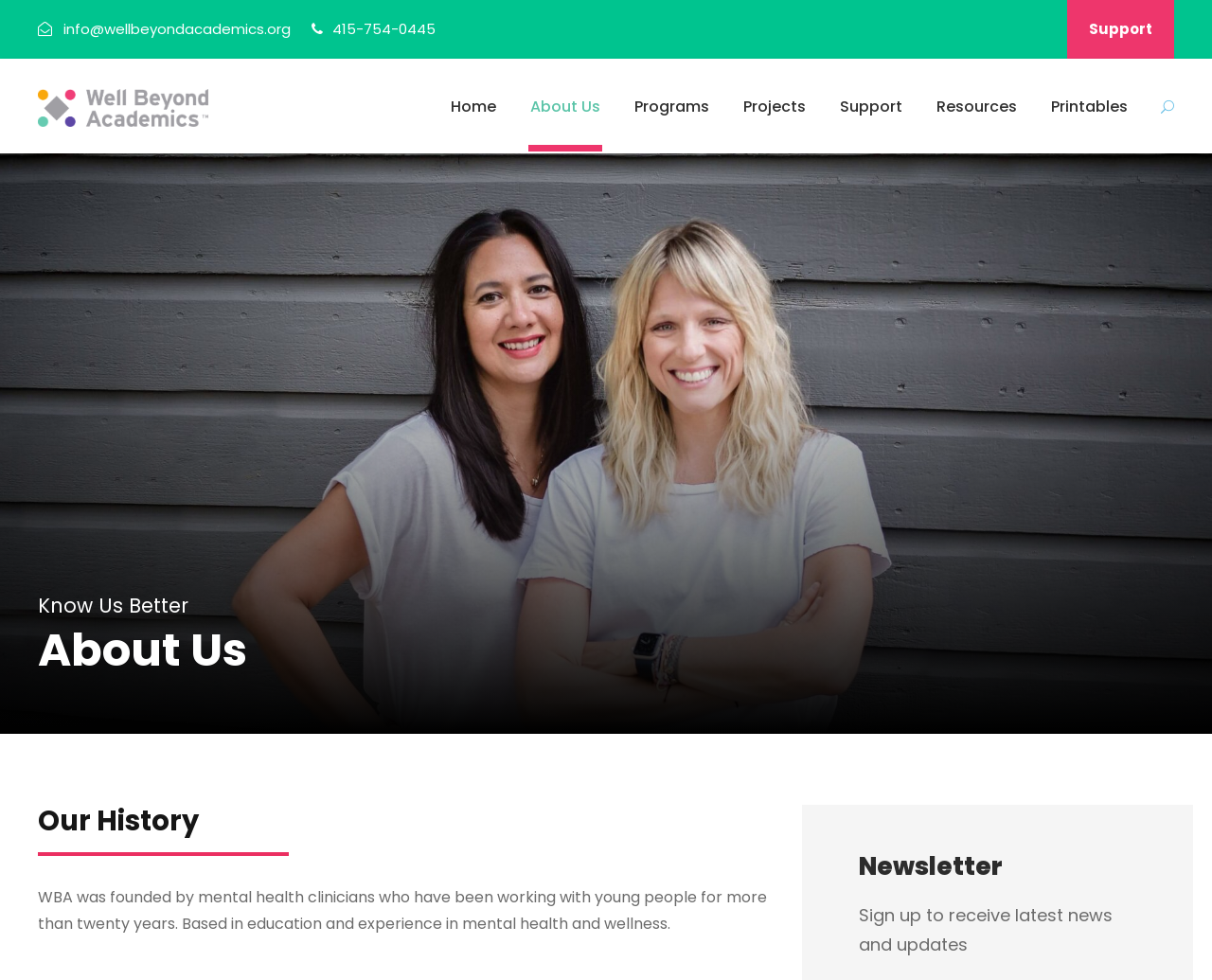What is the topic of the second heading?
Provide a concise answer using a single word or phrase based on the image.

Our History